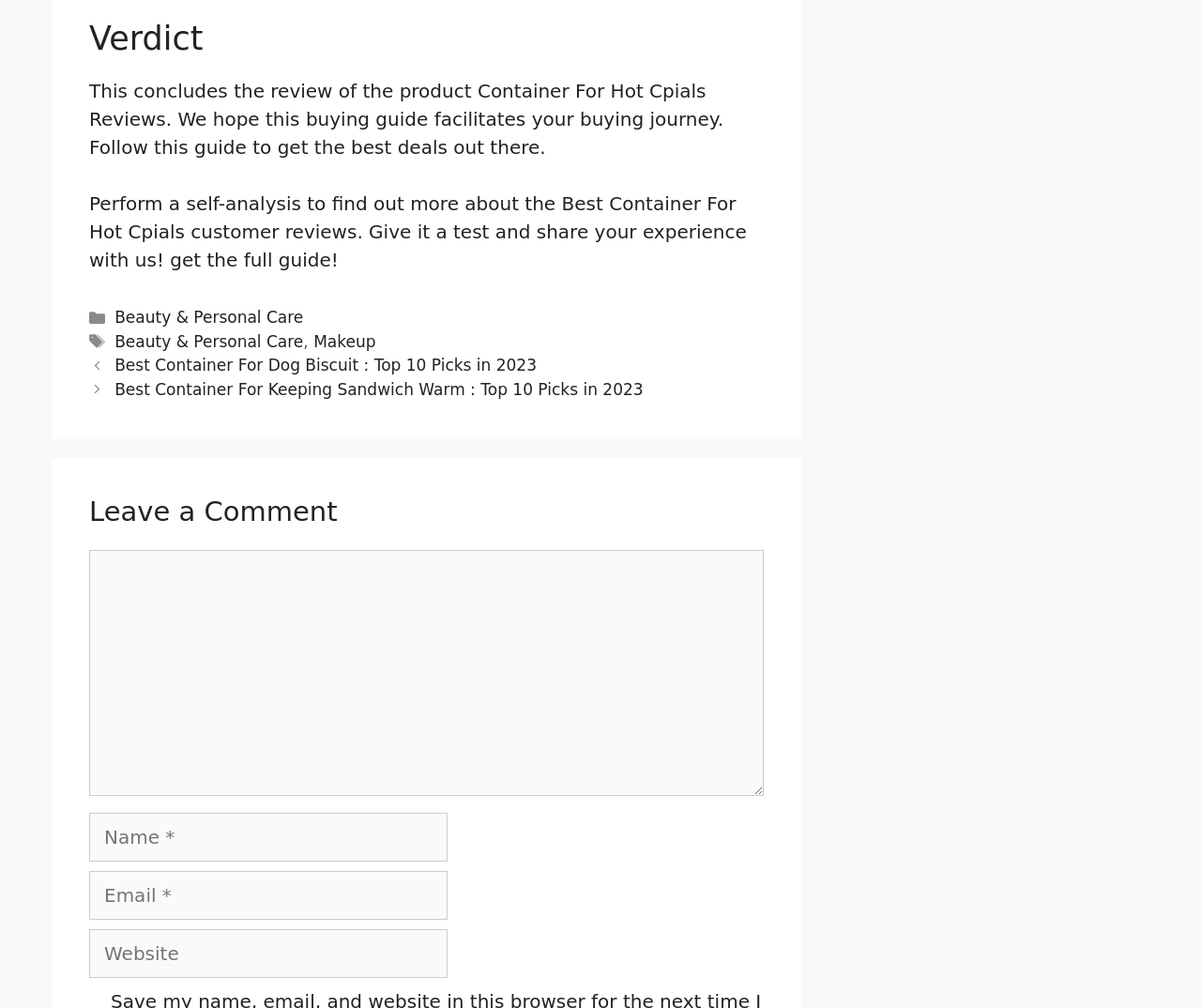Answer the following query with a single word or phrase:
How many text fields are available to leave a comment?

4